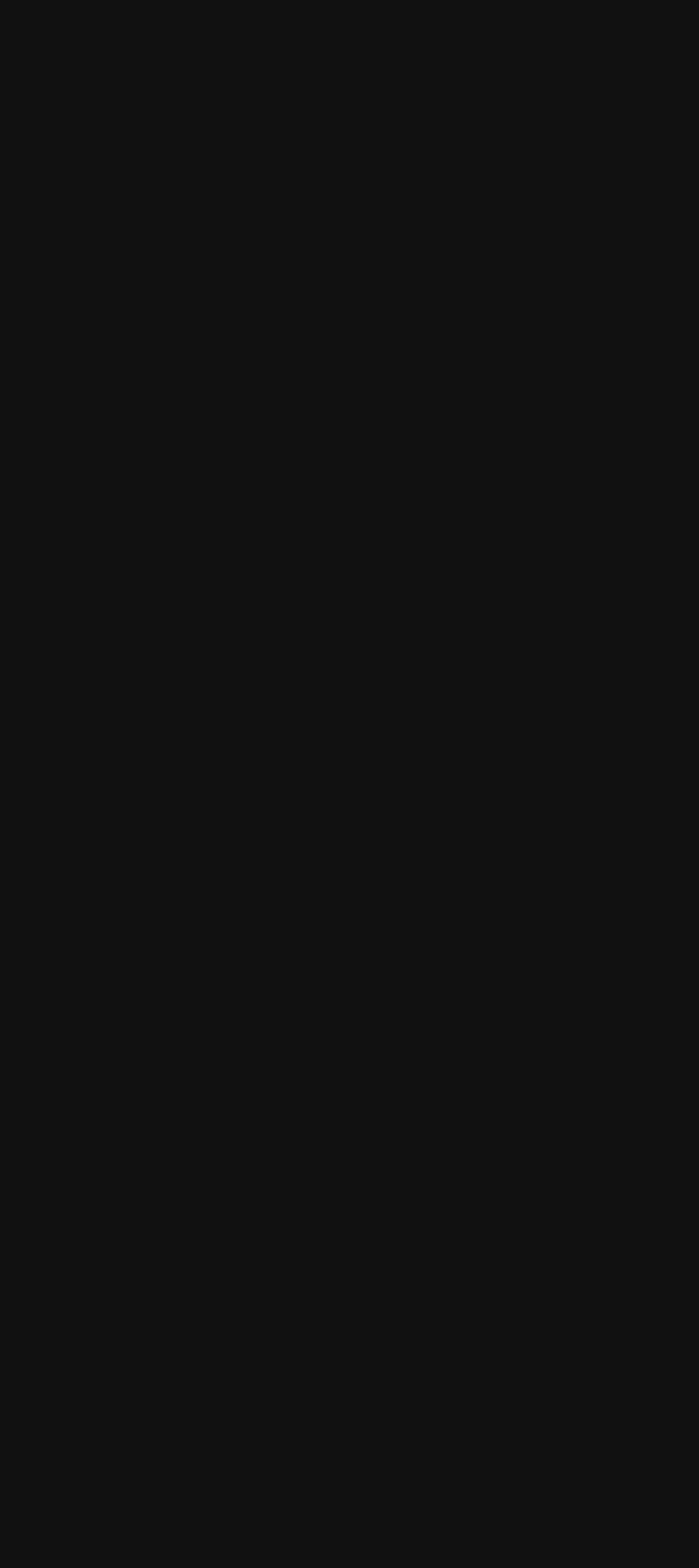How many social media links are present?
Respond with a short answer, either a single word or a phrase, based on the image.

3